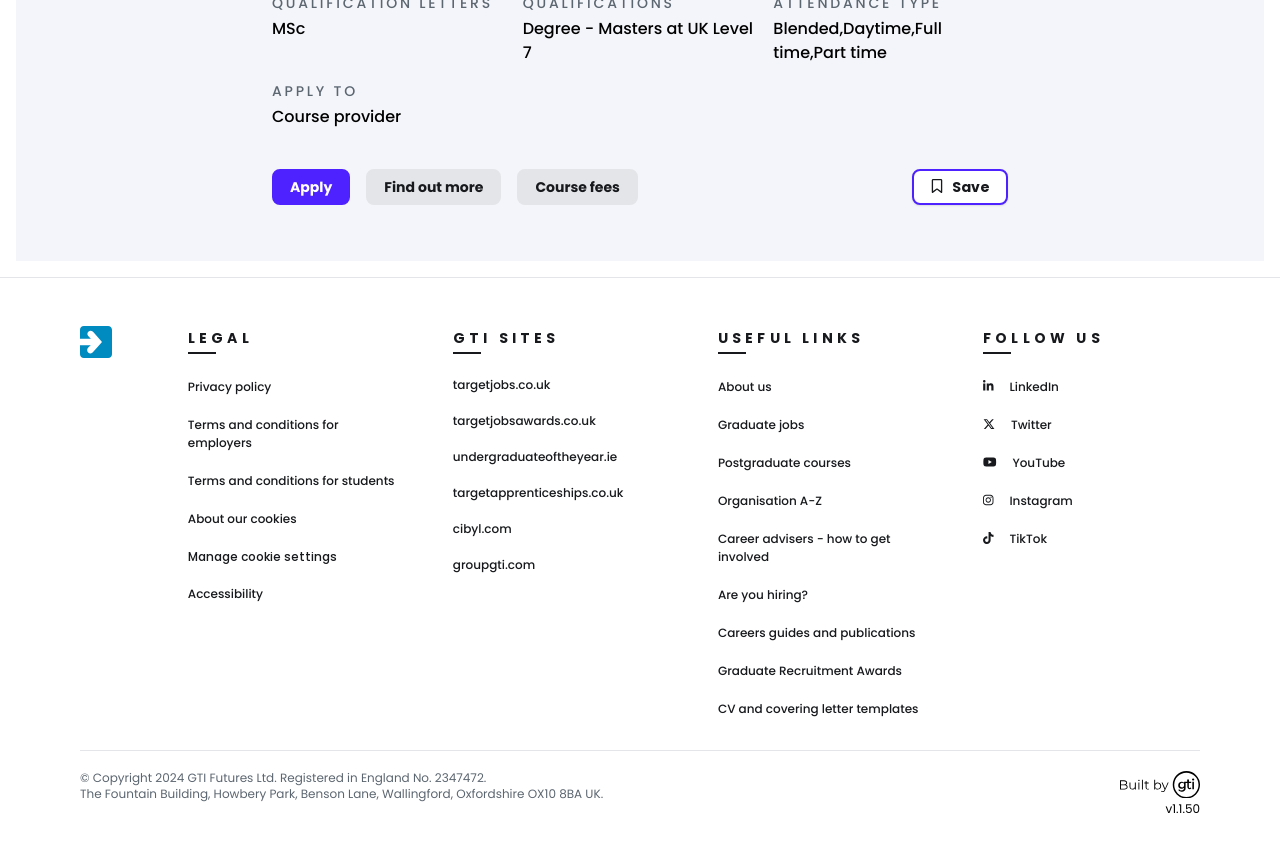Respond to the following question using a concise word or phrase: 
What is the name of the organization that owns this website?

GTI Futures Ltd.